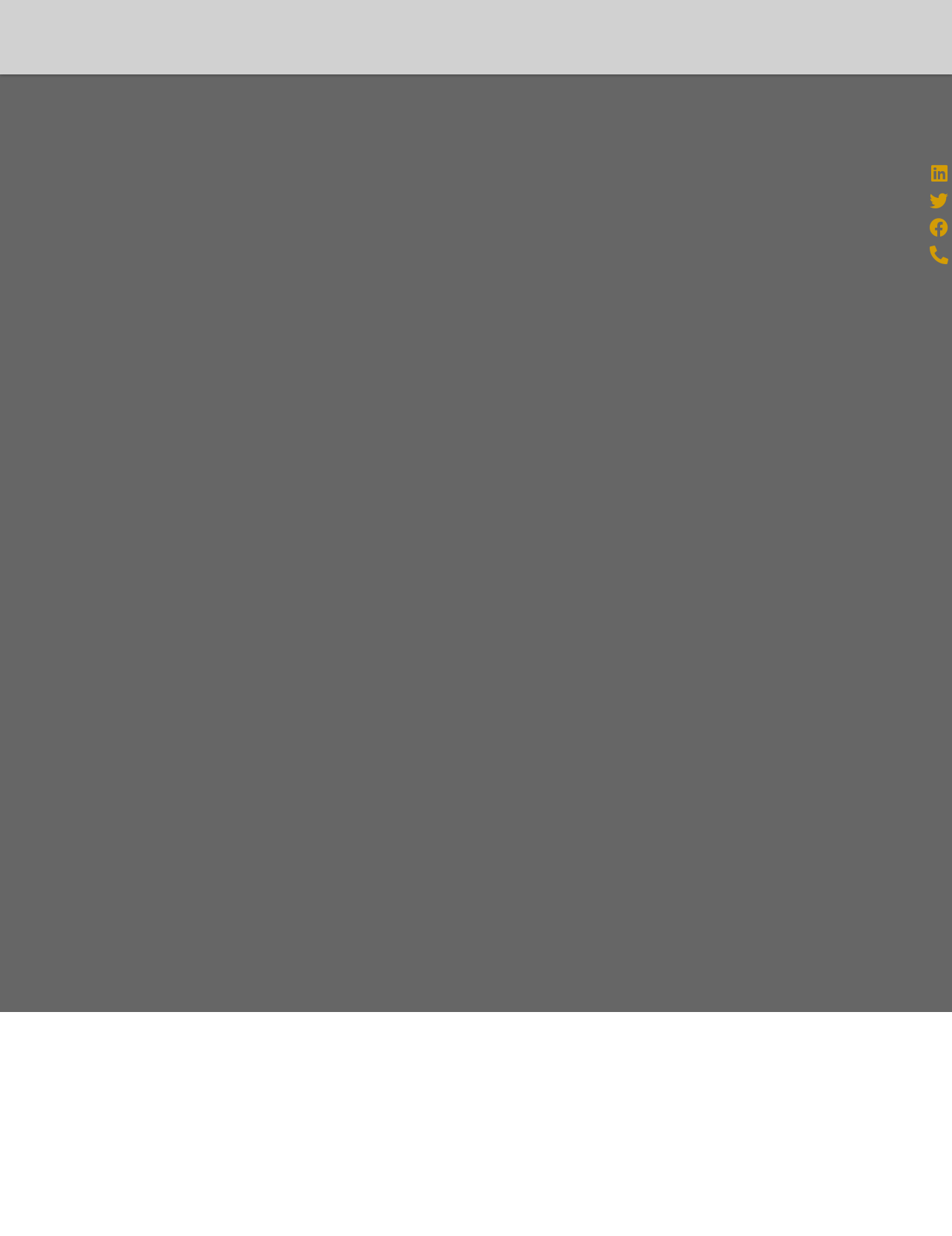Provide the bounding box coordinates for the UI element that is described by this text: "Linkedin". The coordinates should be in the form of four float numbers between 0 and 1: [left, top, right, bottom].

[0.973, 0.129, 1.0, 0.151]